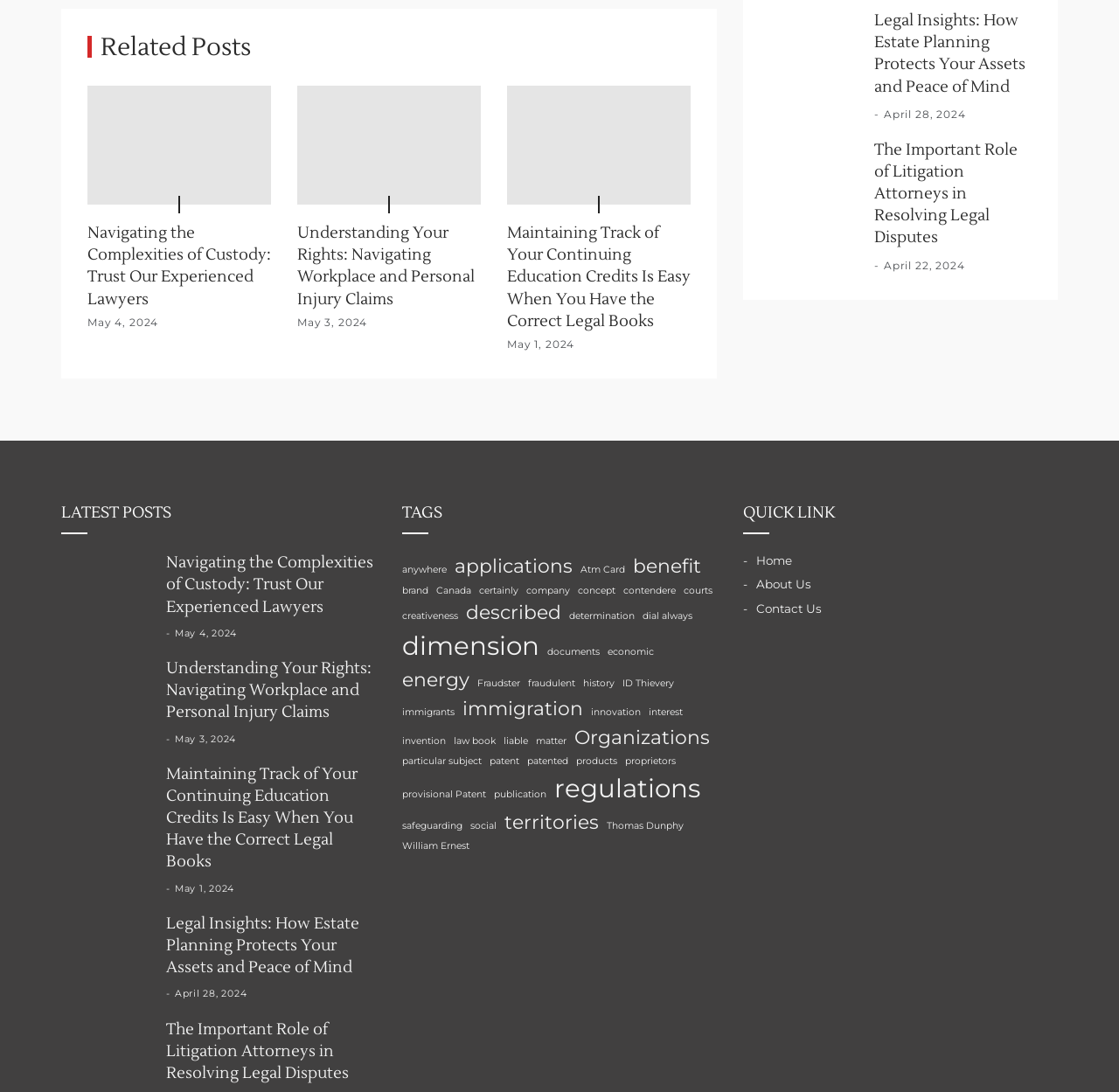Find the bounding box coordinates of the clickable area required to complete the following action: "explore 'TAGS'".

[0.359, 0.46, 0.641, 0.489]